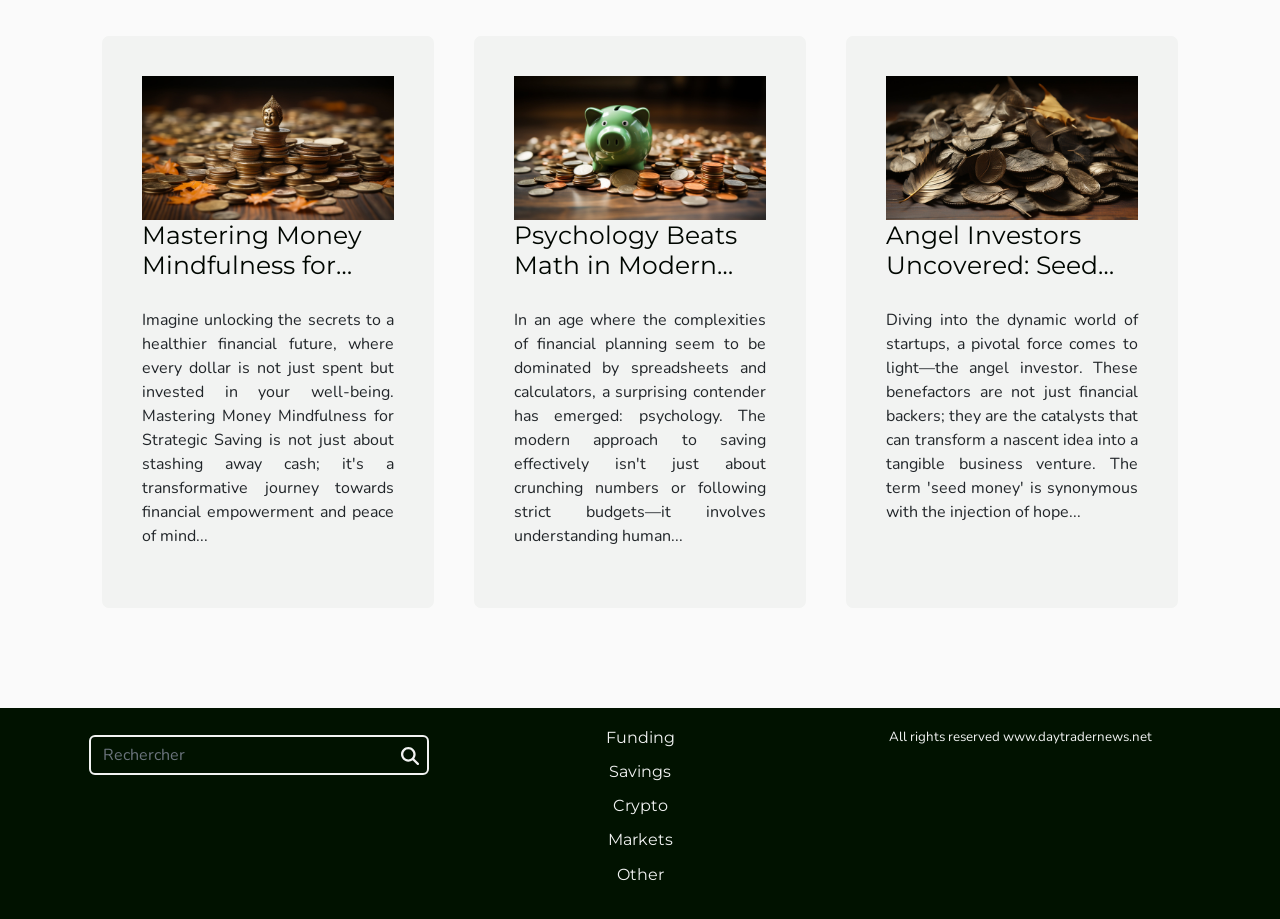Please study the image and answer the question comprehensively:
What is the purpose of the search box?

The search box is located at the bottom of the webpage, and it has a button next to it, suggesting that it is used to search for content within the website.